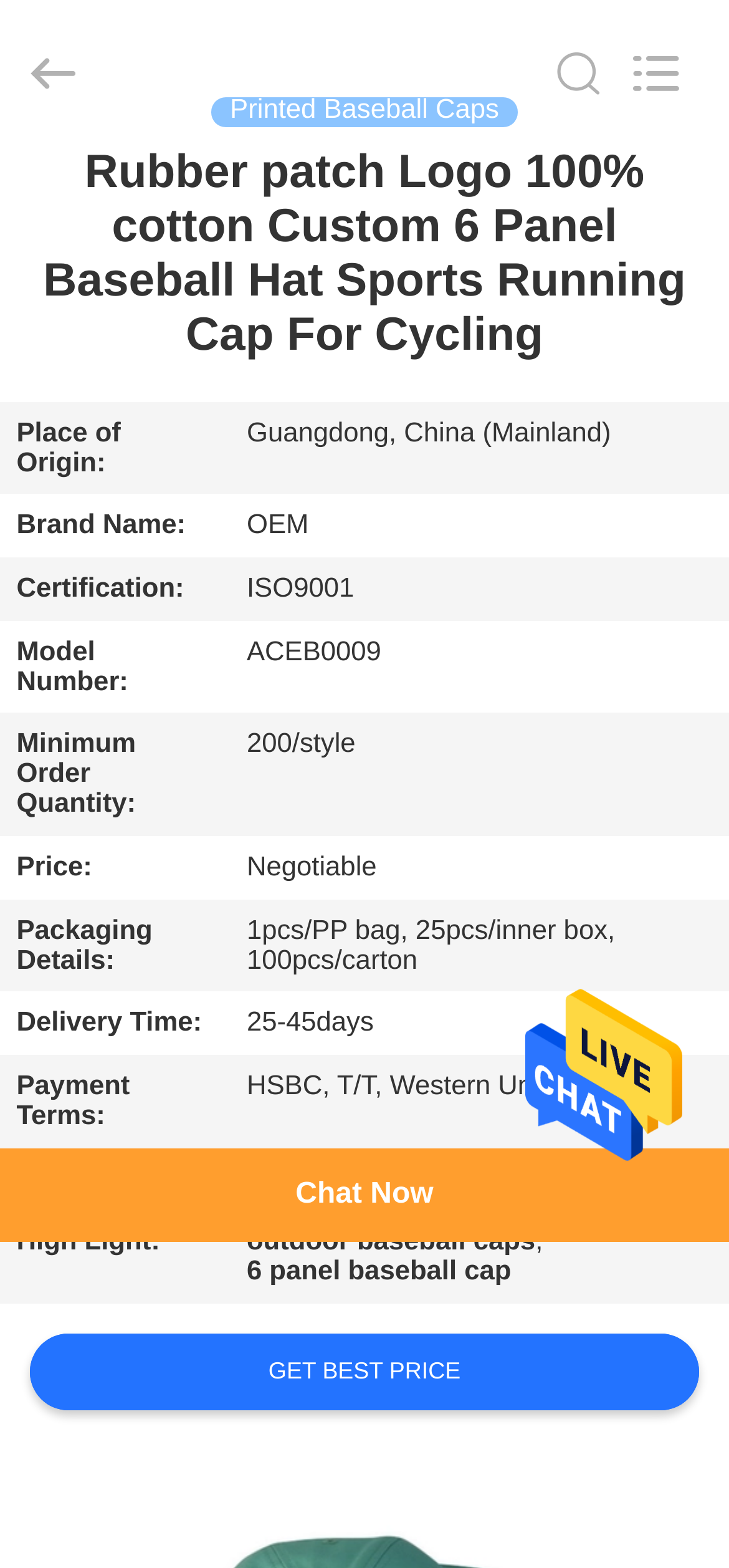Identify the coordinates of the bounding box for the element described below: "Home". Return the coordinates as four float numbers between 0 and 1: [left, top, right, bottom].

[0.0, 0.093, 0.192, 0.126]